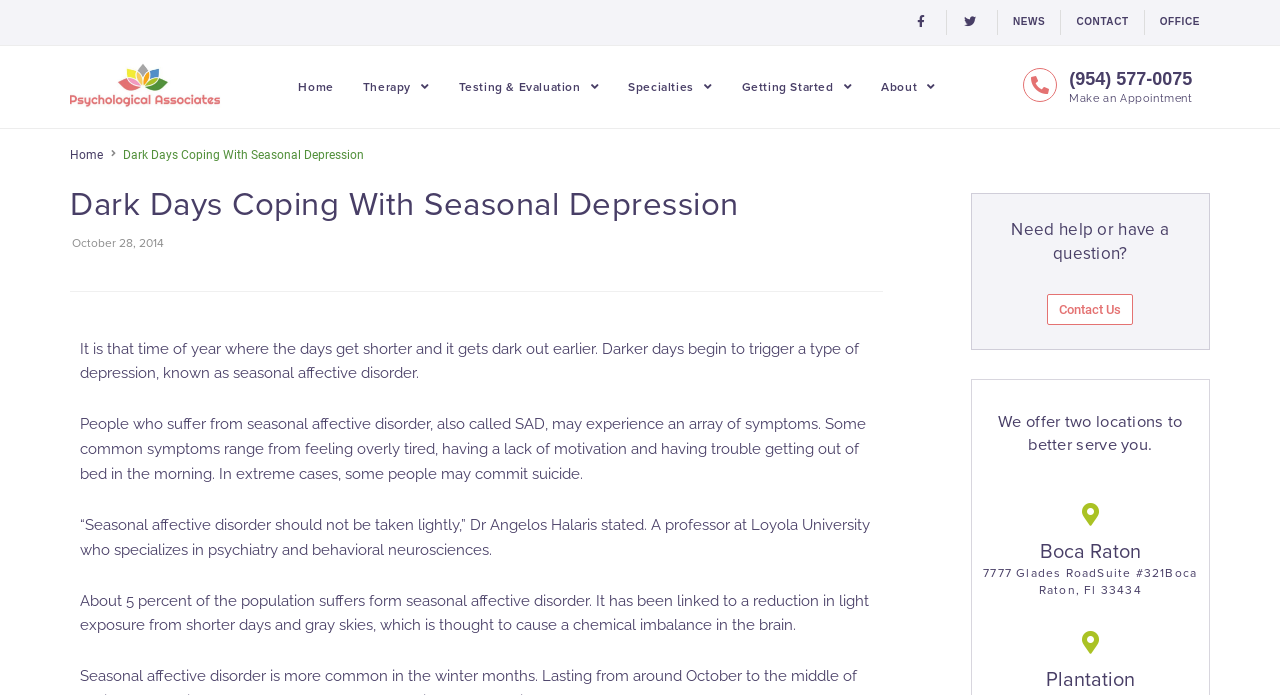Please identify the coordinates of the bounding box for the clickable region that will accomplish this instruction: "Click the CONTACT link".

[0.841, 0.014, 0.882, 0.05]